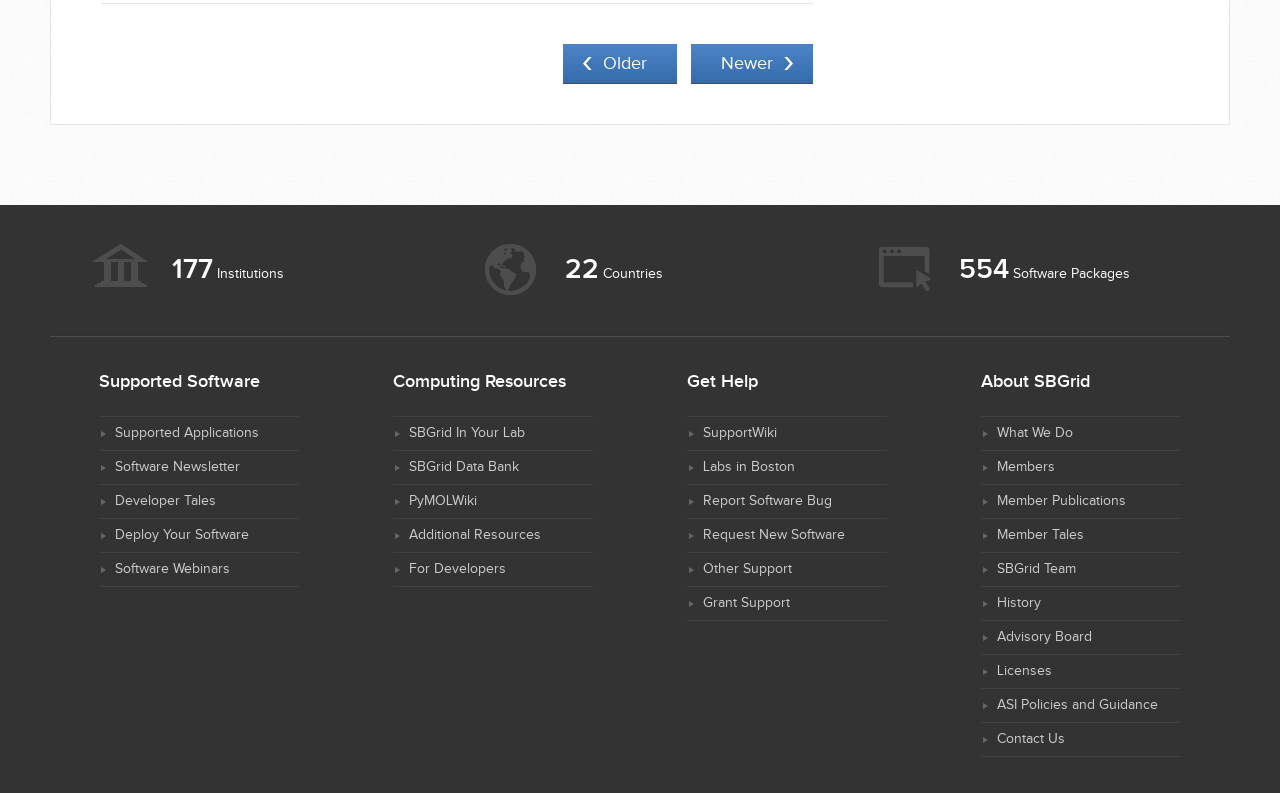How many links are under the 'Get Help' category?
Please respond to the question with a detailed and well-explained answer.

I found the answer by looking at the heading element with the OCR text 'Get Help' and counting the number of link elements under it, which are 'SupportWiki', 'Labs in Boston', 'Report Software Bug', 'Request New Software', 'Other Support', and 'Grant Support'.